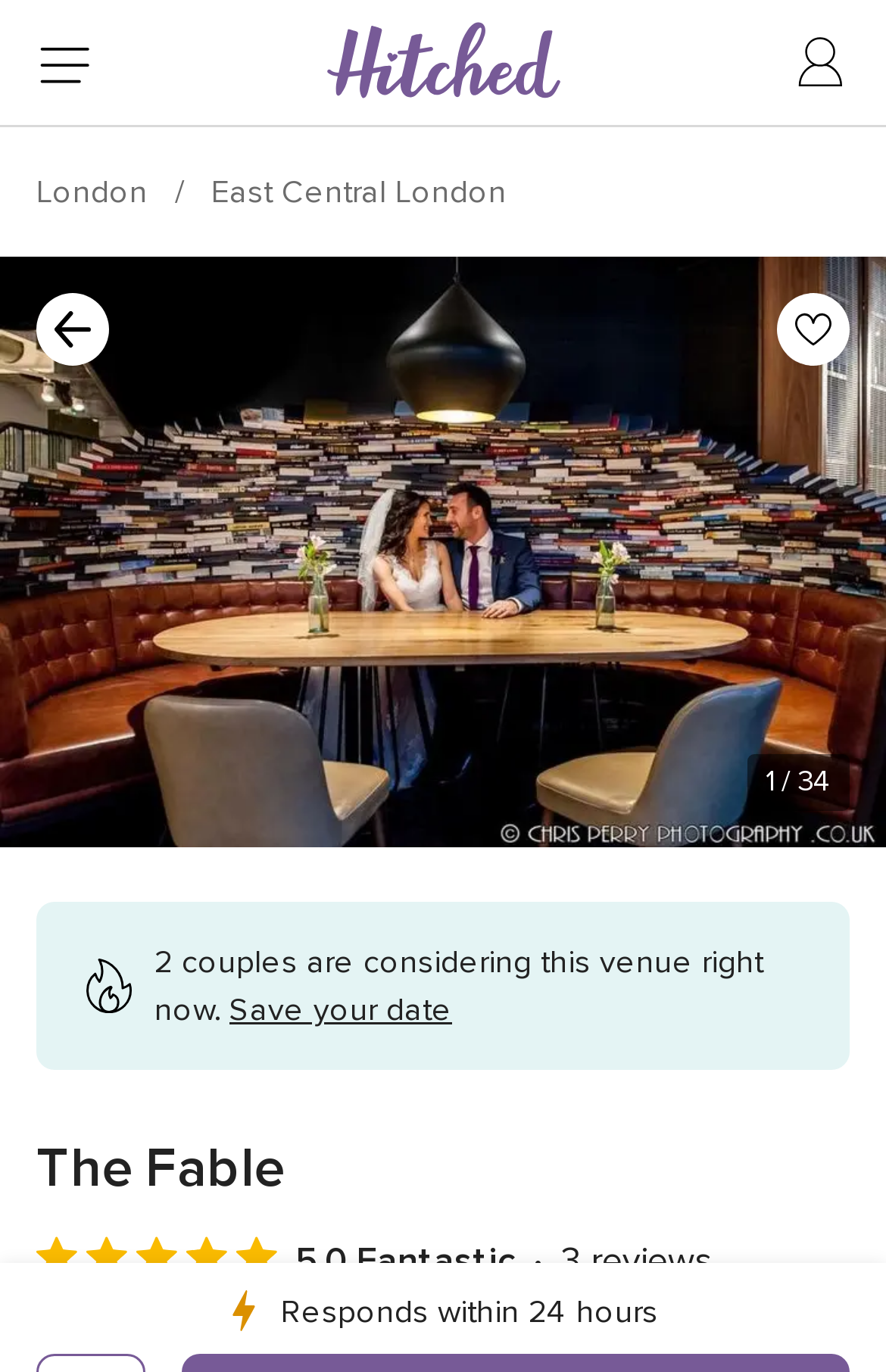Identify the bounding box coordinates for the region to click in order to carry out this instruction: "Click on PAN Card Application Form link". Provide the coordinates using four float numbers between 0 and 1, formatted as [left, top, right, bottom].

None